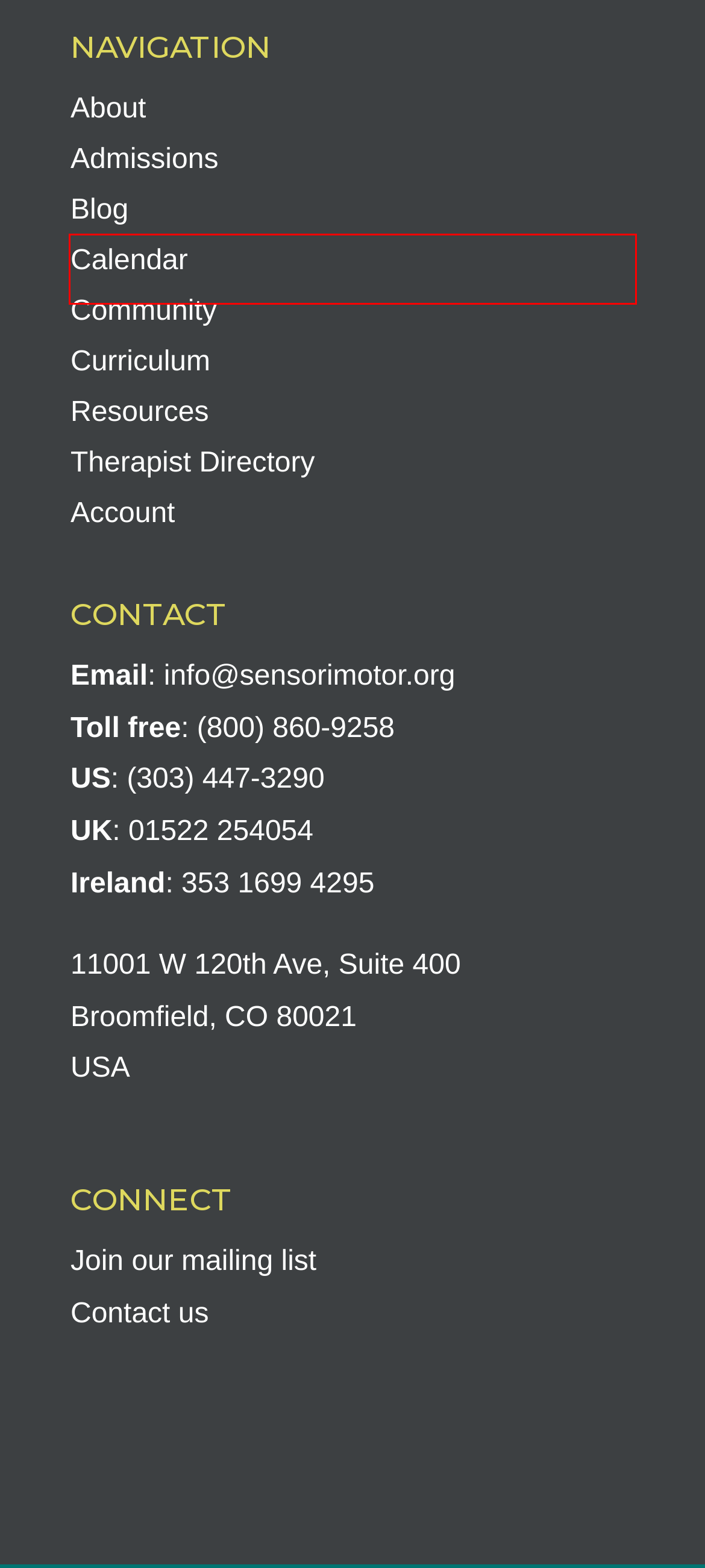Given a screenshot of a webpage with a red bounding box, please pick the webpage description that best fits the new webpage after clicking the element inside the bounding box. Here are the candidates:
A. Contact Us - Sensorimotor Psychotherapy Institute
B. Admission Procedure- Sensorimotor Psychotherapy Institute
C. Blog - Sensorimotor Psychotherapy Institute
D. Therapist Directory - Sensorimotor Psychotherapy Institute
E. Curriculum - Sensorimotor Psychotherapy Institute
F. Events Calendar - Sensorimotor Psychotherapy Institute (SPI)
G. Email List - Sensorimotor Psychotherapy Institute
H. Resources - Sensorimotor Psychotherapy Institute

F